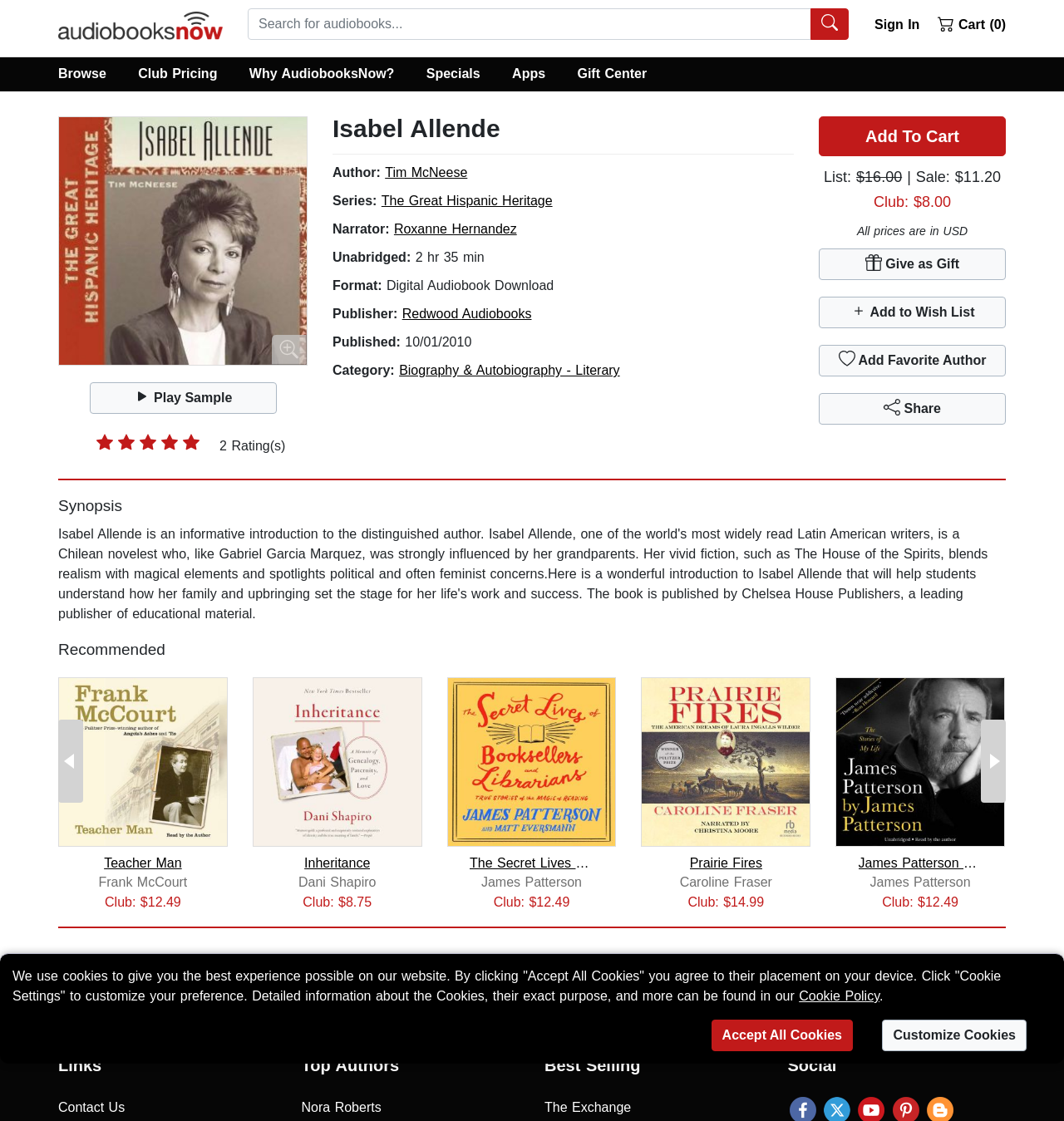Offer an extensive depiction of the webpage and its key elements.

This webpage is about an audiobook titled "Isabel Allende" by Tim McNeese. At the top, there is a navigation bar with links to "Audiobooks Now", "Browse", "Club Pricing", "Why AudiobooksNow?", "Specials", "Apps", and "Gift Center". Next to the navigation bar, there is a search box with a search button and a sign-in button. On the top right, there is a cart icon with a link to the cart.

Below the navigation bar, there is a large image of the audiobook cover, with a zoom-in button and a play sample button. To the right of the image, there is a rating section with five star icons and a text indicating "2 Rating(s)". 

Underneath the image, there is a section with details about the audiobook, including the author, series, narrator, duration, format, publisher, publication date, and category. 

Further down, there is a section with a heading "Synopsis" and a separator line. Below the separator line, there are four recommended audiobooks with their titles, authors, and prices. Each recommended audiobook has an image and a link to its page.

At the bottom of the page, there are buttons to add the audiobook to the cart, give it as a gift, add it to the wish list, add the author as a favorite, and share the audiobook. There is also a text indicating that all prices are in USD.